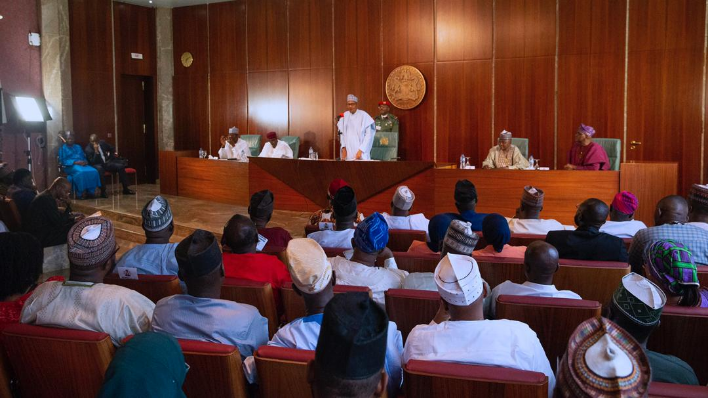Answer briefly with one word or phrase:
What is the cultural context of the gathering?

Nigerian